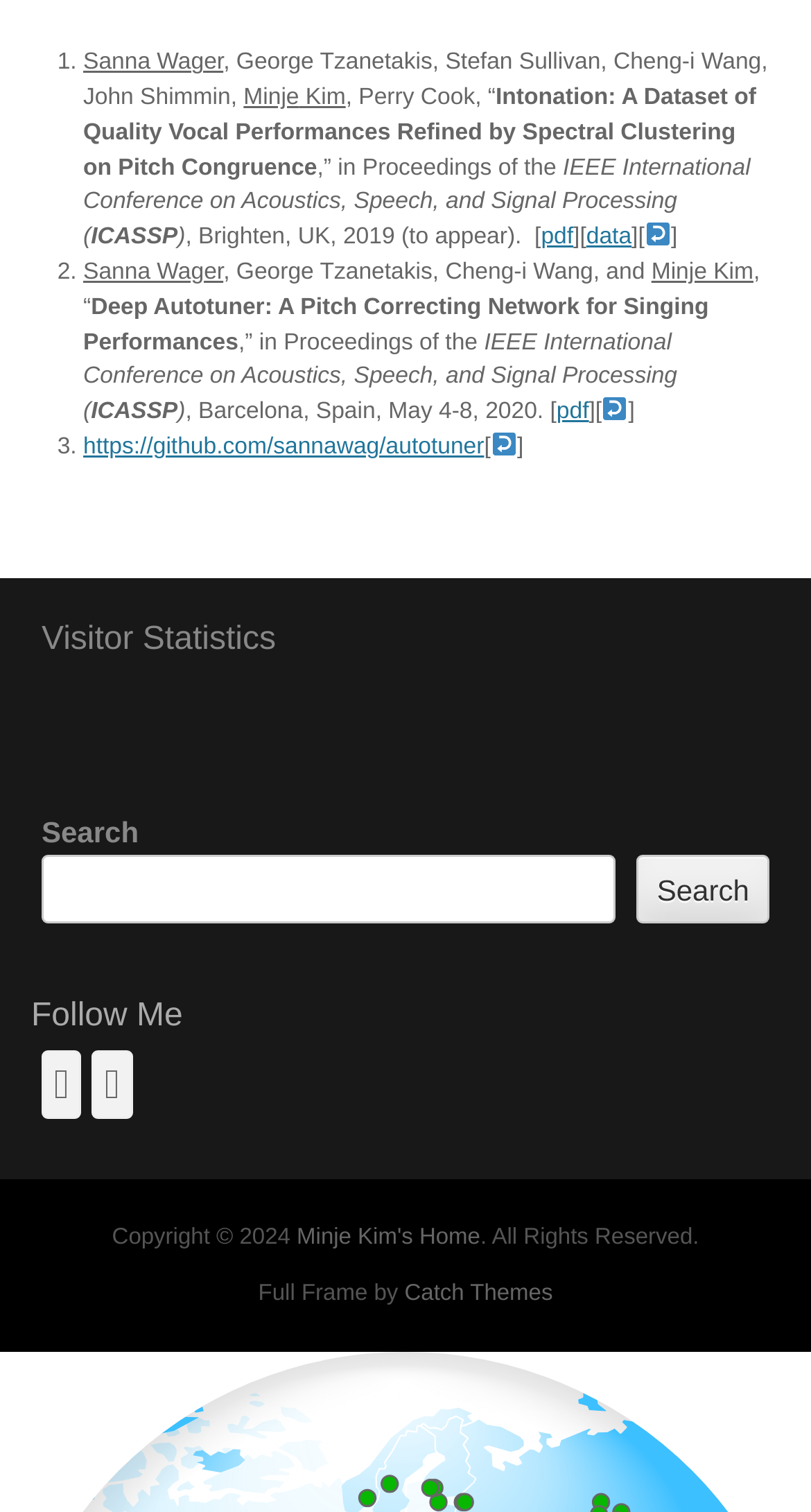What is the link text of the third list item?
Please ensure your answer to the question is detailed and covers all necessary aspects.

I found the answer by looking at the third list item, which contains a link with the text 'https://github.com/sannawag/autotuner'.